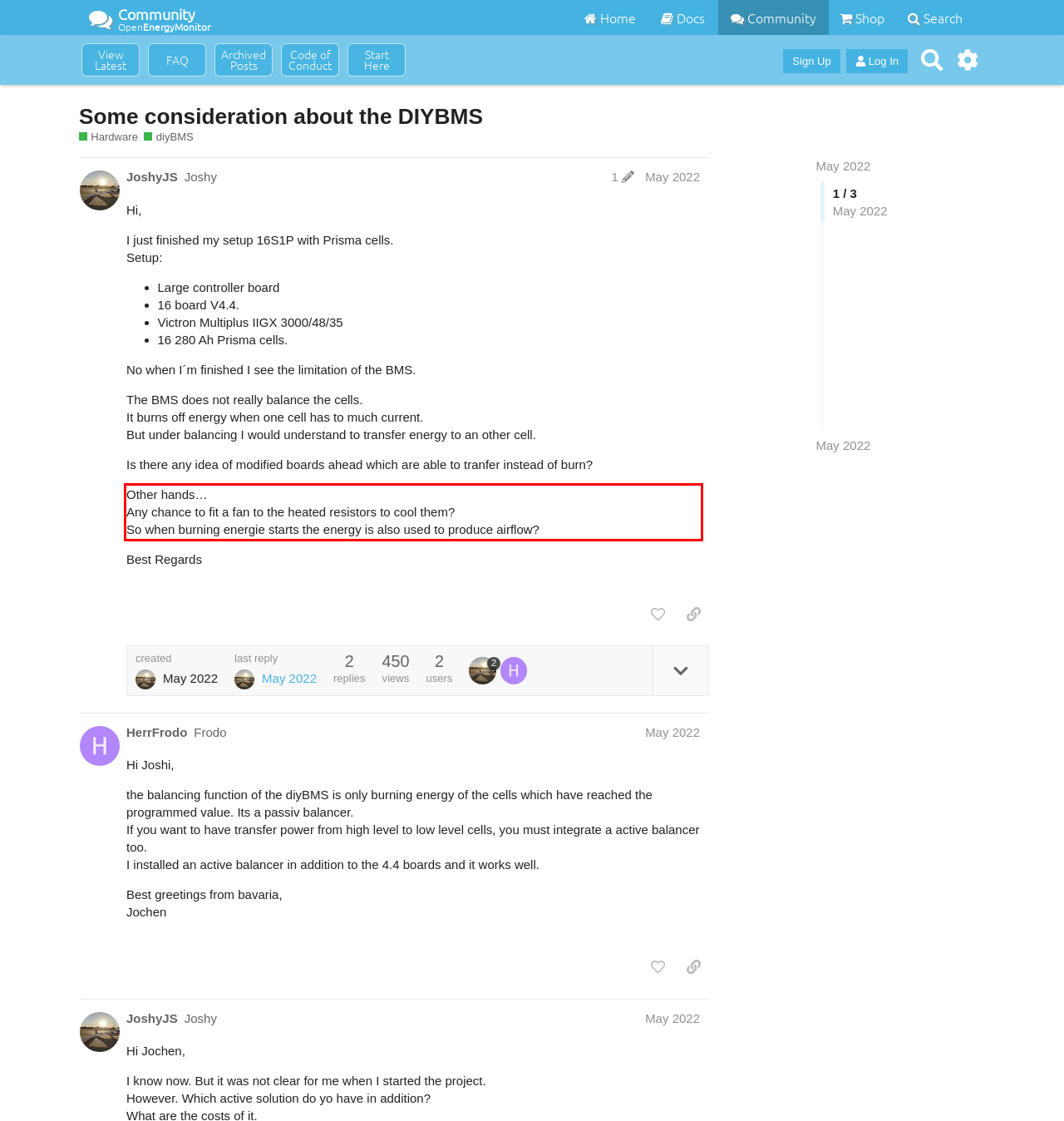Analyze the screenshot of a webpage where a red rectangle is bounding a UI element. Extract and generate the text content within this red bounding box.

Other hands… Any chance to fit a fan to the heated resistors to cool them? So when burning energie starts the energy is also used to produce airflow?